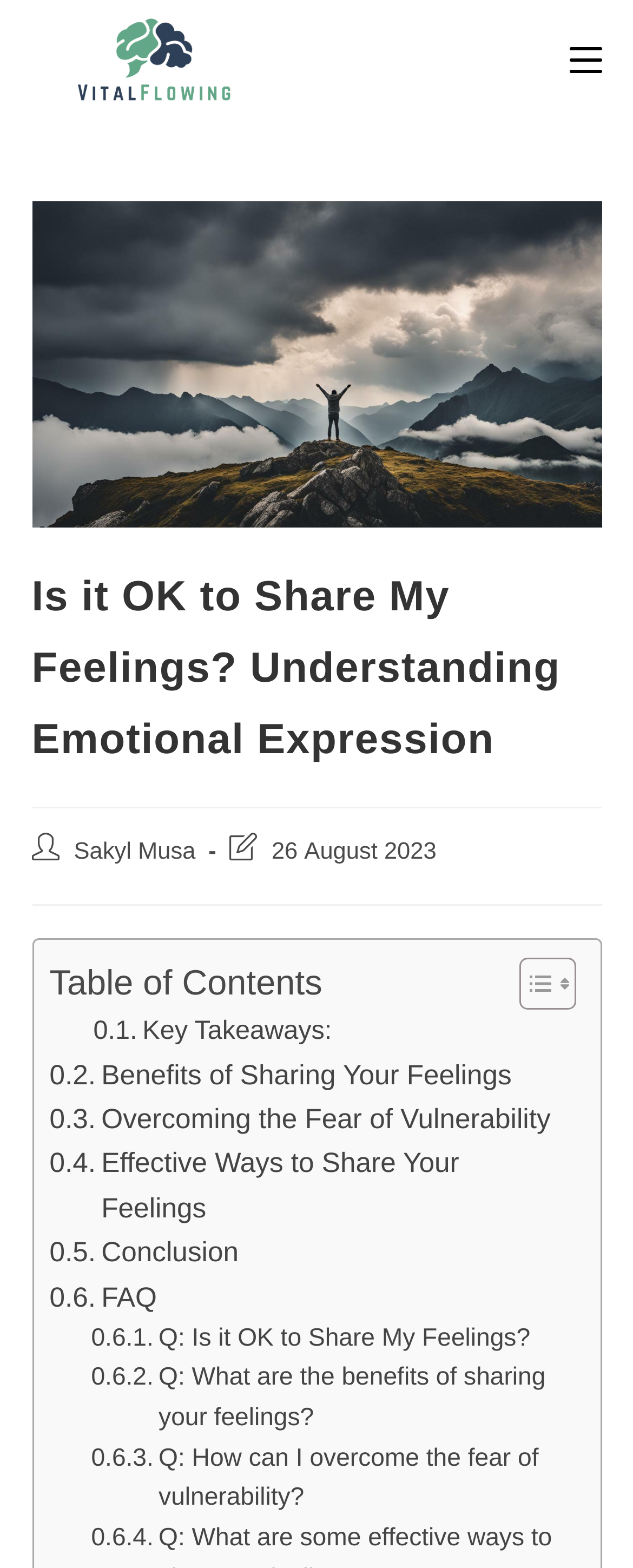Create a detailed narrative describing the layout and content of the webpage.

This webpage is about understanding the importance of emotional expression in maintaining healthy relationships and mental wellbeing. At the top left, there is a layout table with a link to the main title "Is it OK to Share My Feelings? Understanding Emotional Expression". On the top right, there is a mobile menu link. 

Below the title, there is a header section with the same title as the main title. Underneath, there is information about the post author, Sakyl Musa, and the post's last modified date, 26 August 2023. 

Following this, there is a table of contents section with a toggle button. The table of contents is divided into several sections, including "Key Takeaways", "Benefits of Sharing Your Feelings", "Overcoming the Fear of Vulnerability", "Effective Ways to Share Your Feelings", "Conclusion", and "FAQ". 

Each section has a link to its corresponding content. The FAQ section has three questions, including "Is it OK to Share My Feelings?", "What are the benefits of sharing your feelings?", and "How can I overcome the fear of vulnerability?", each with a link to its answer.